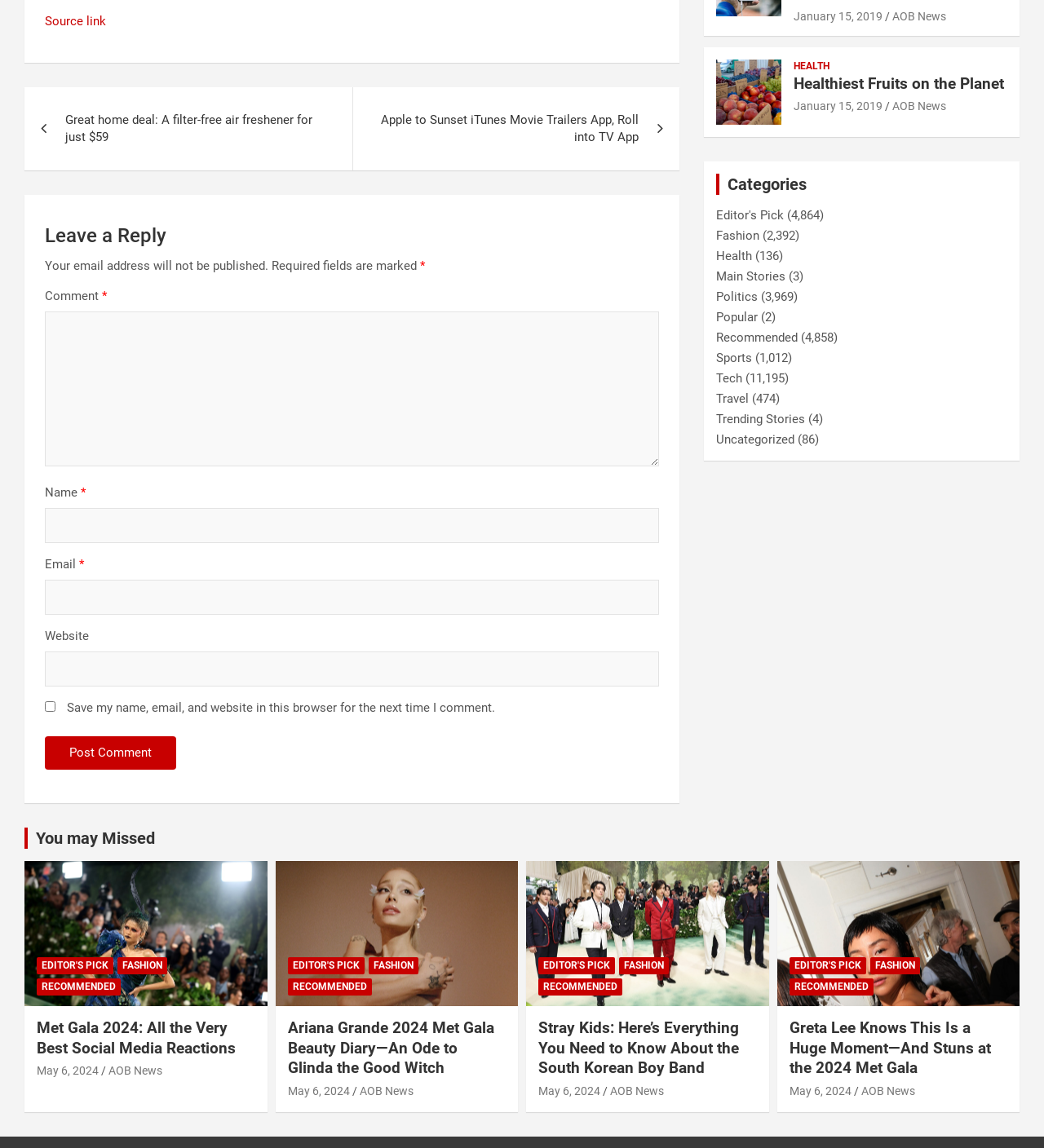Based on the image, please elaborate on the answer to the following question:
What is the topic of the article 'Met Gala 2024: All the Very Best Social Media Reactions'?

The article with the heading 'Met Gala 2024: All the Very Best Social Media Reactions' suggests that the topic of the article is about the Met Gala event in 2024 and its social media reactions.